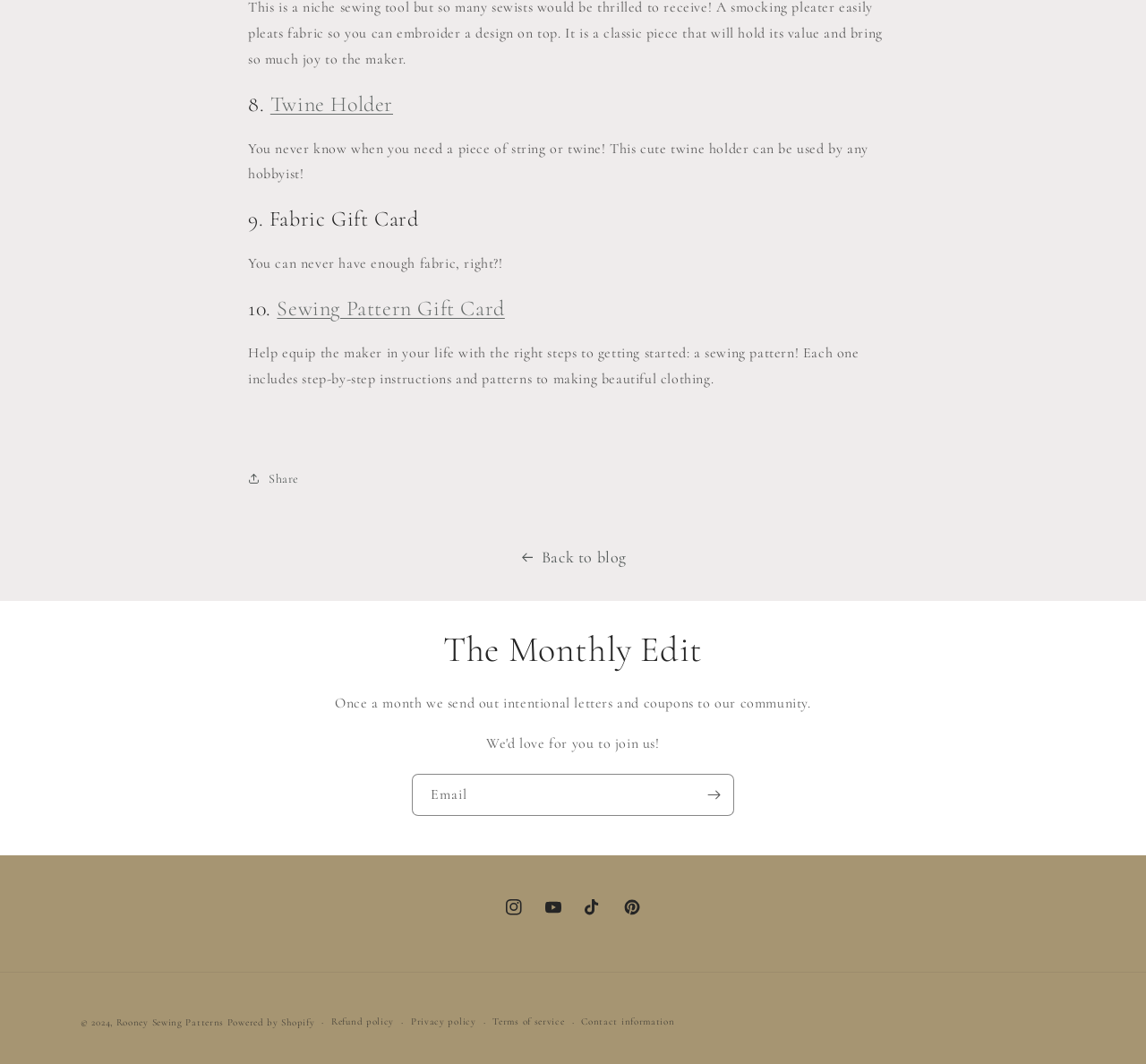Respond to the following question using a concise word or phrase: 
What social media platforms are linked on the webpage?

Instagram, YouTube, TikTok, Pinterest